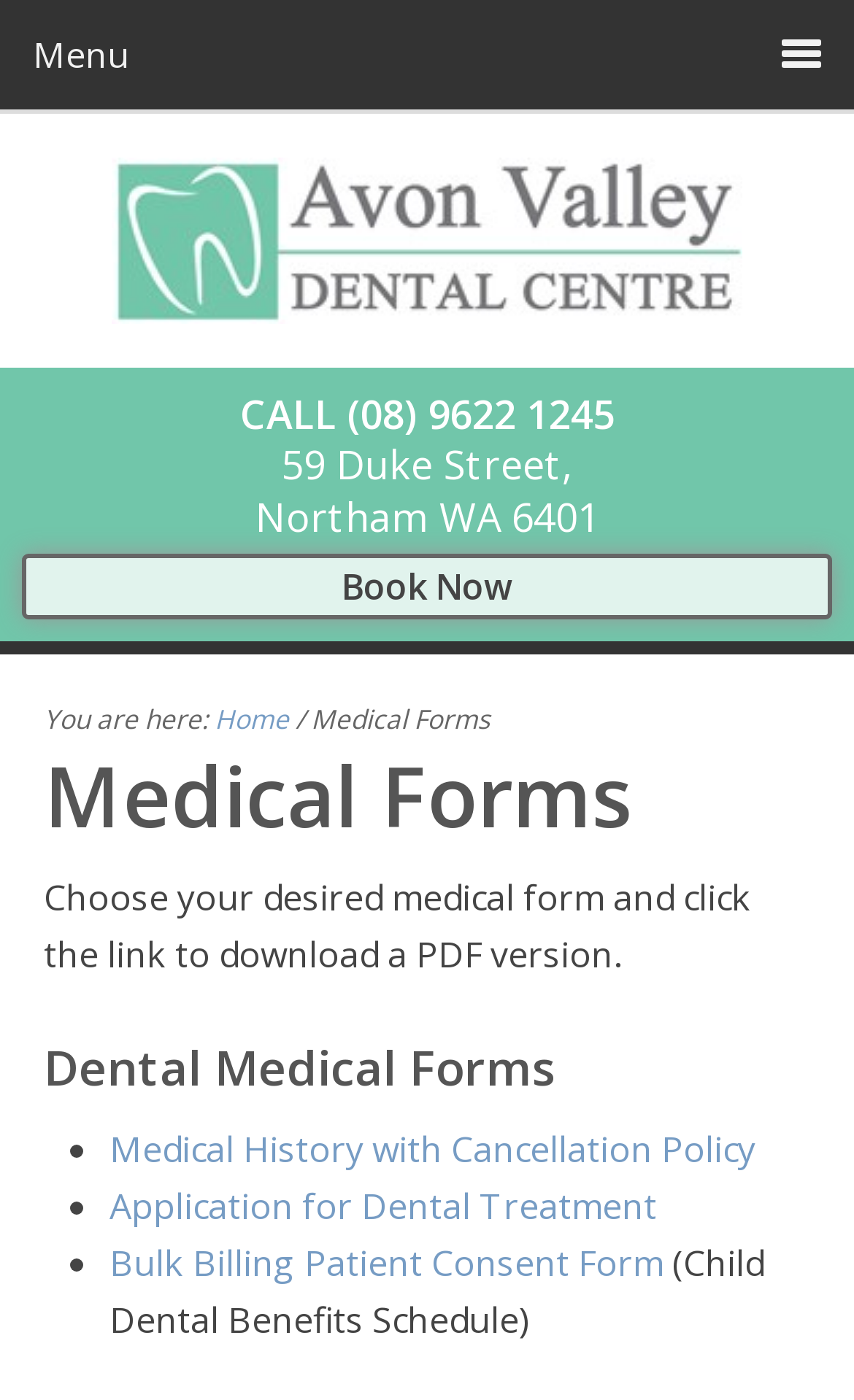Identify the bounding box coordinates for the UI element mentioned here: "Blog". Provide the coordinates as four float values between 0 and 1, i.e., [left, top, right, bottom].

None